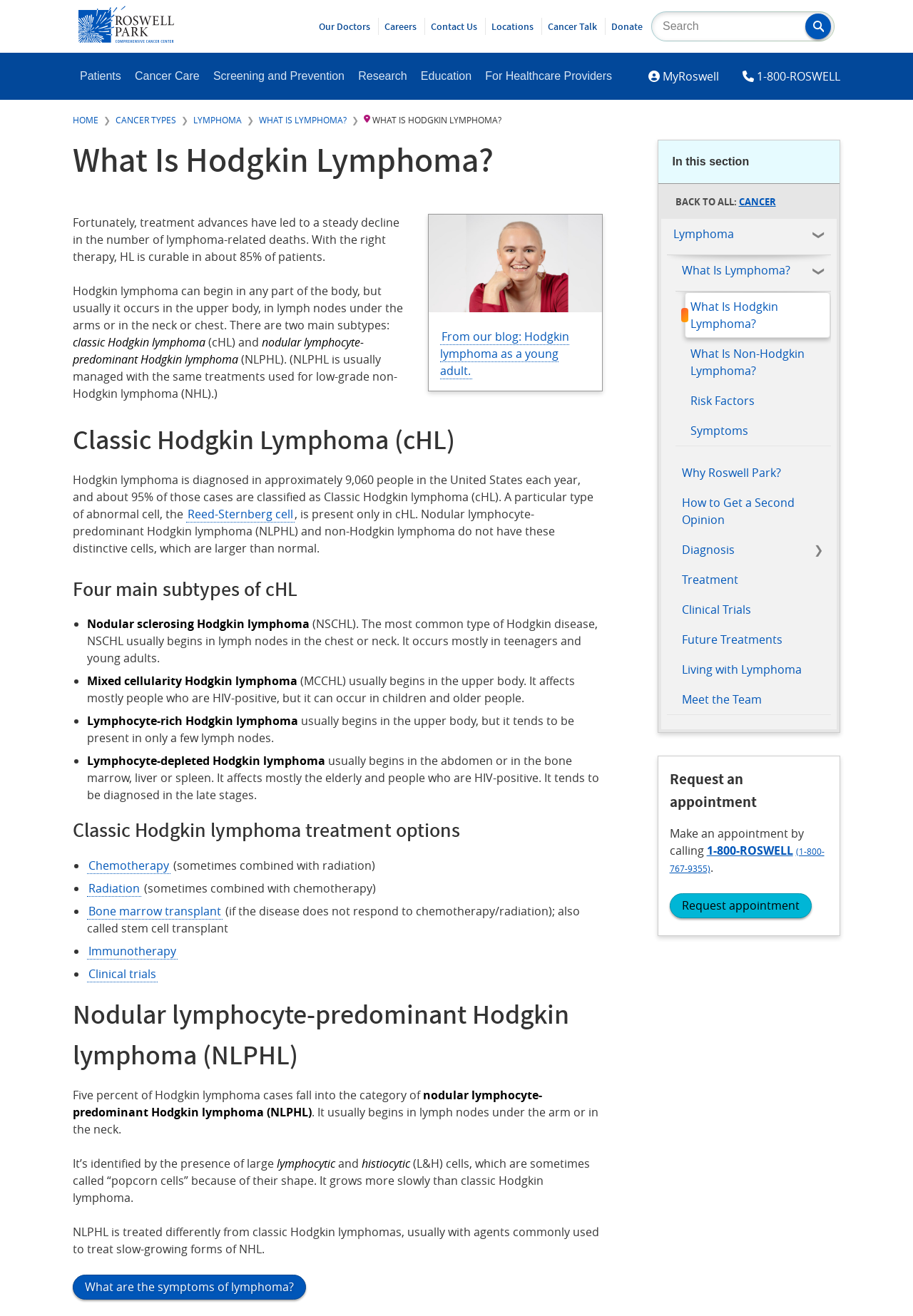Identify the bounding box coordinates of the area you need to click to perform the following instruction: "Request an appointment".

[0.733, 0.679, 0.889, 0.698]